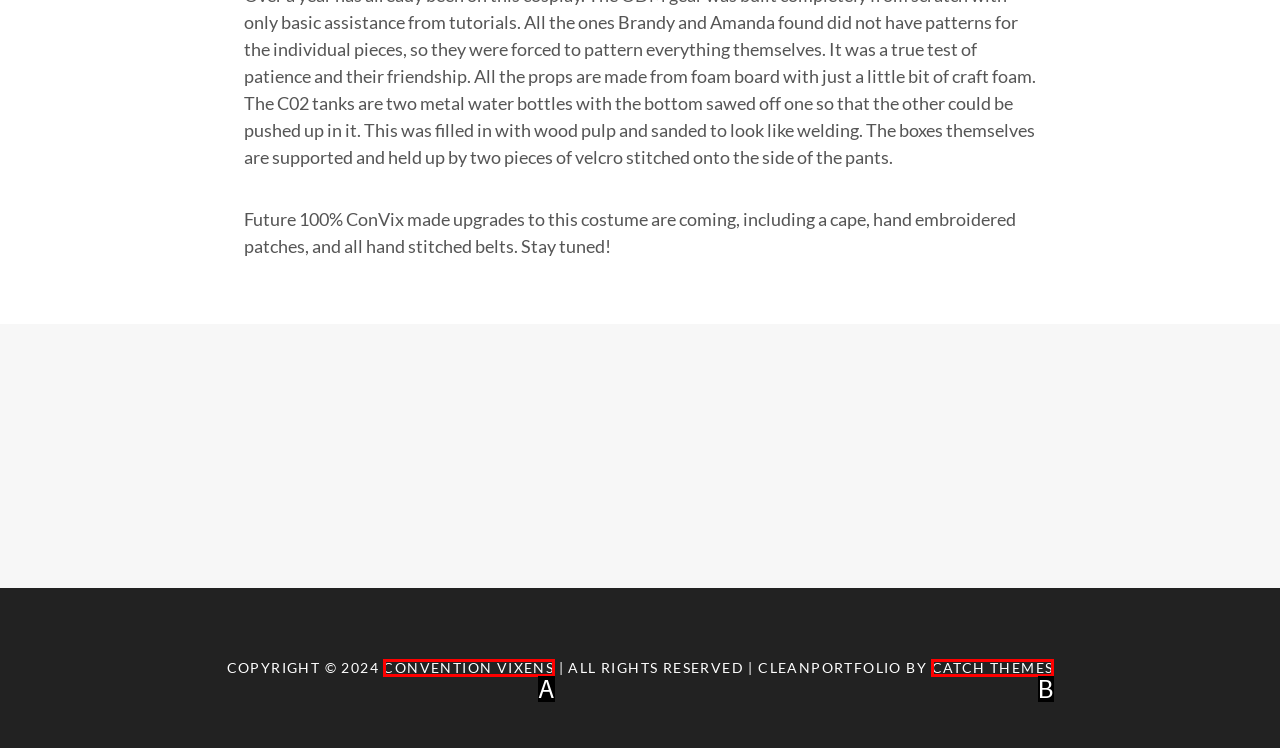Which option aligns with the description: Convention Vixens? Respond by selecting the correct letter.

A